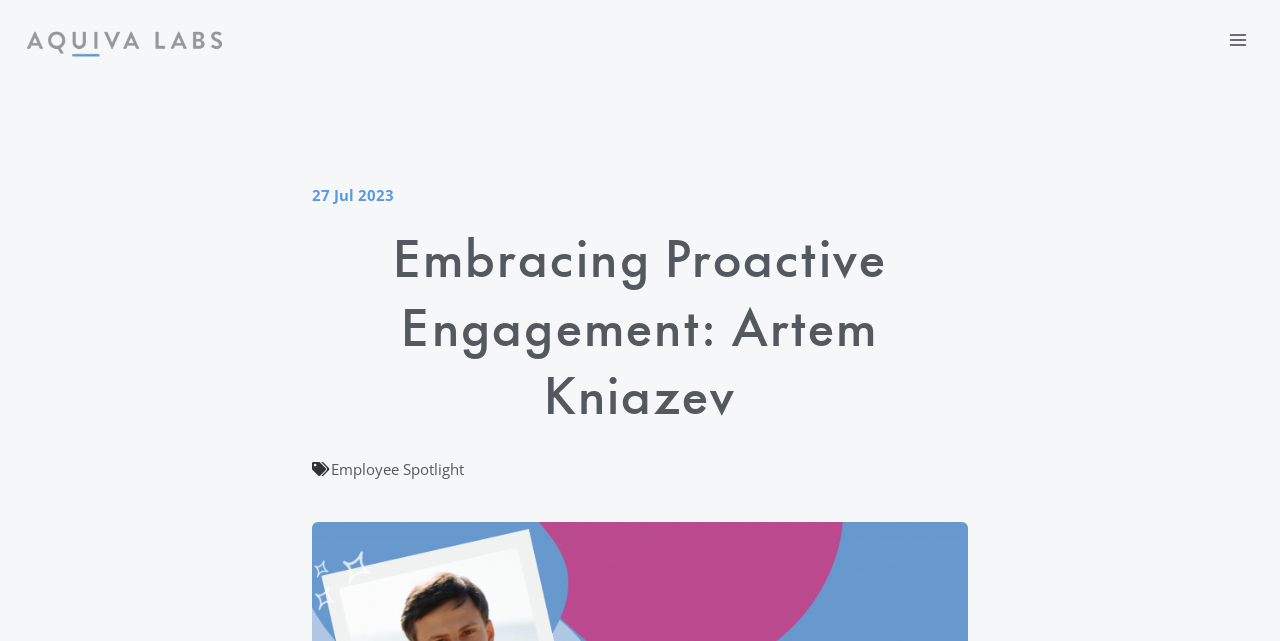What is the category of the article?
By examining the image, provide a one-word or phrase answer.

Employee Spotlight